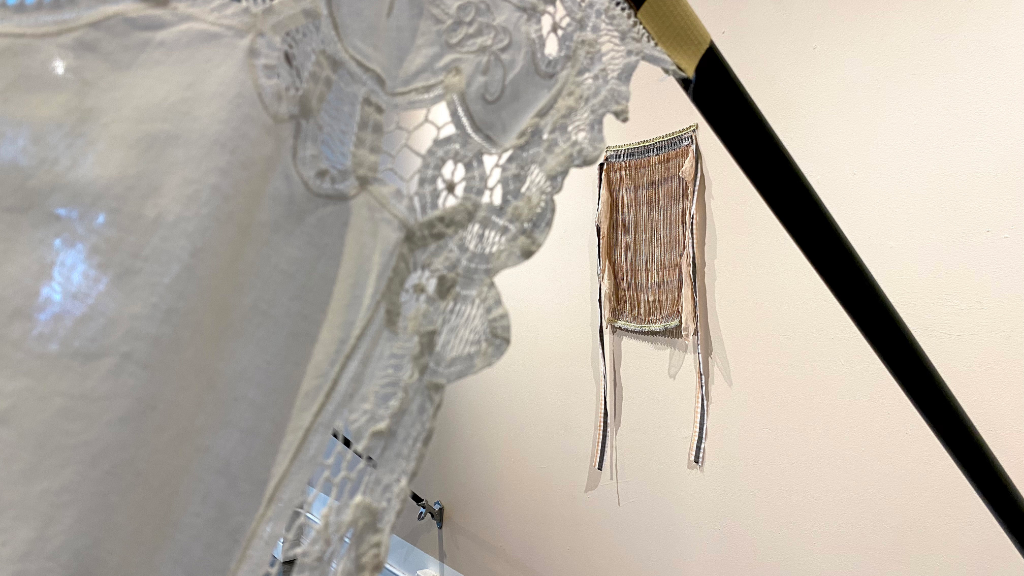Analyze the image and provide a detailed caption.

The image features a close-up view of fabric, showcasing intricate lace detailing on the left side. This delicate lace exudes elegance and craftsmanship, with a floral pattern that adds a touch of sophistication. In the background, slightly elevated, hangs a woven piece that resembles a wall tapestry, characterized by its earthy tones and fringed edges. The contrasting textures of the lace and the woven wall piece create a harmonious balance in the composition, suggesting a curated space that melds traditional and contemporary aesthetic elements. The lighting enhances the textures, casting soft shadows that emphasize the beauty of both textile pieces.